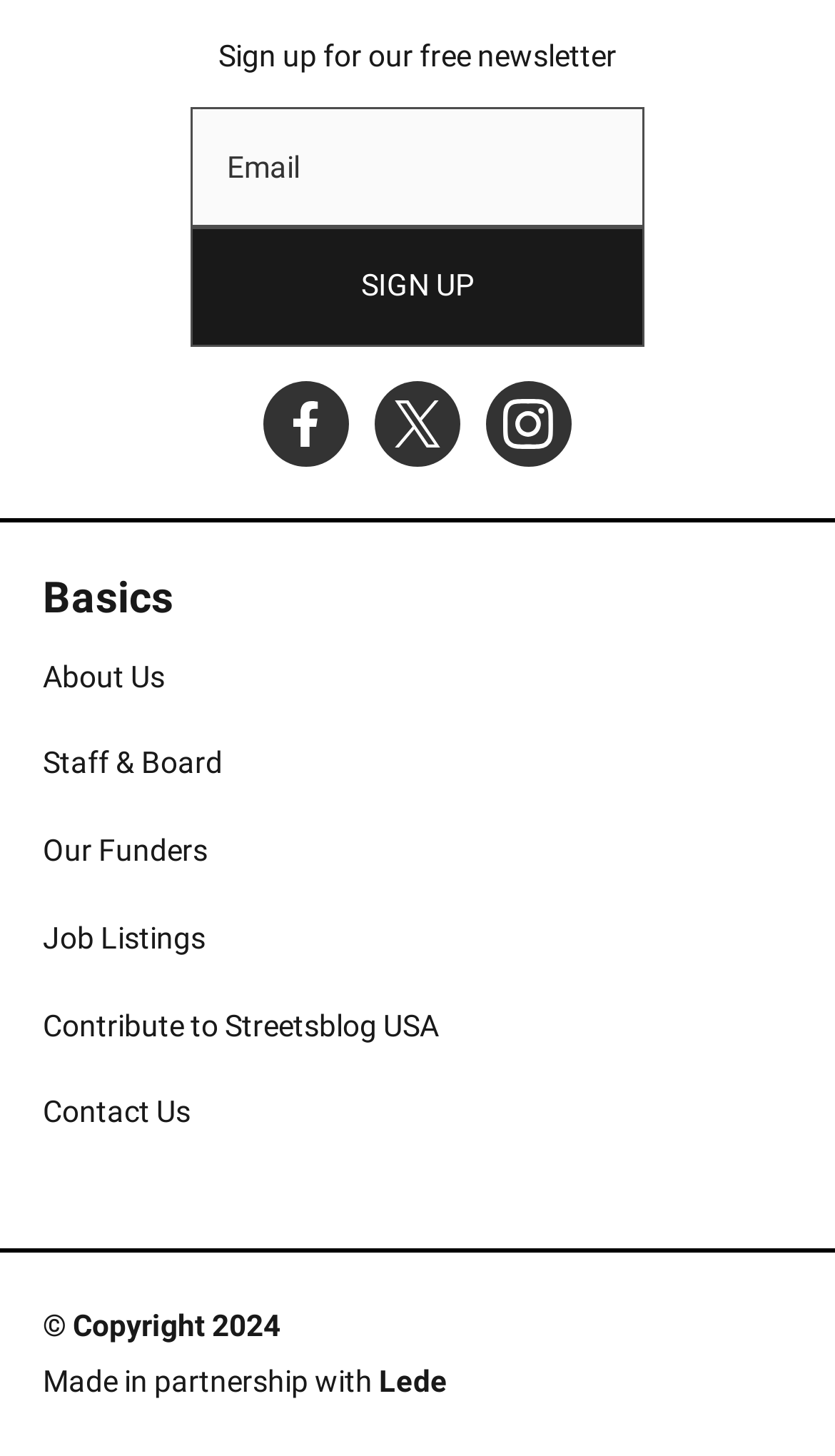Identify the bounding box for the UI element that is described as follows: "parent_node: Email name="email" placeholder="Email"".

[0.228, 0.073, 0.772, 0.156]